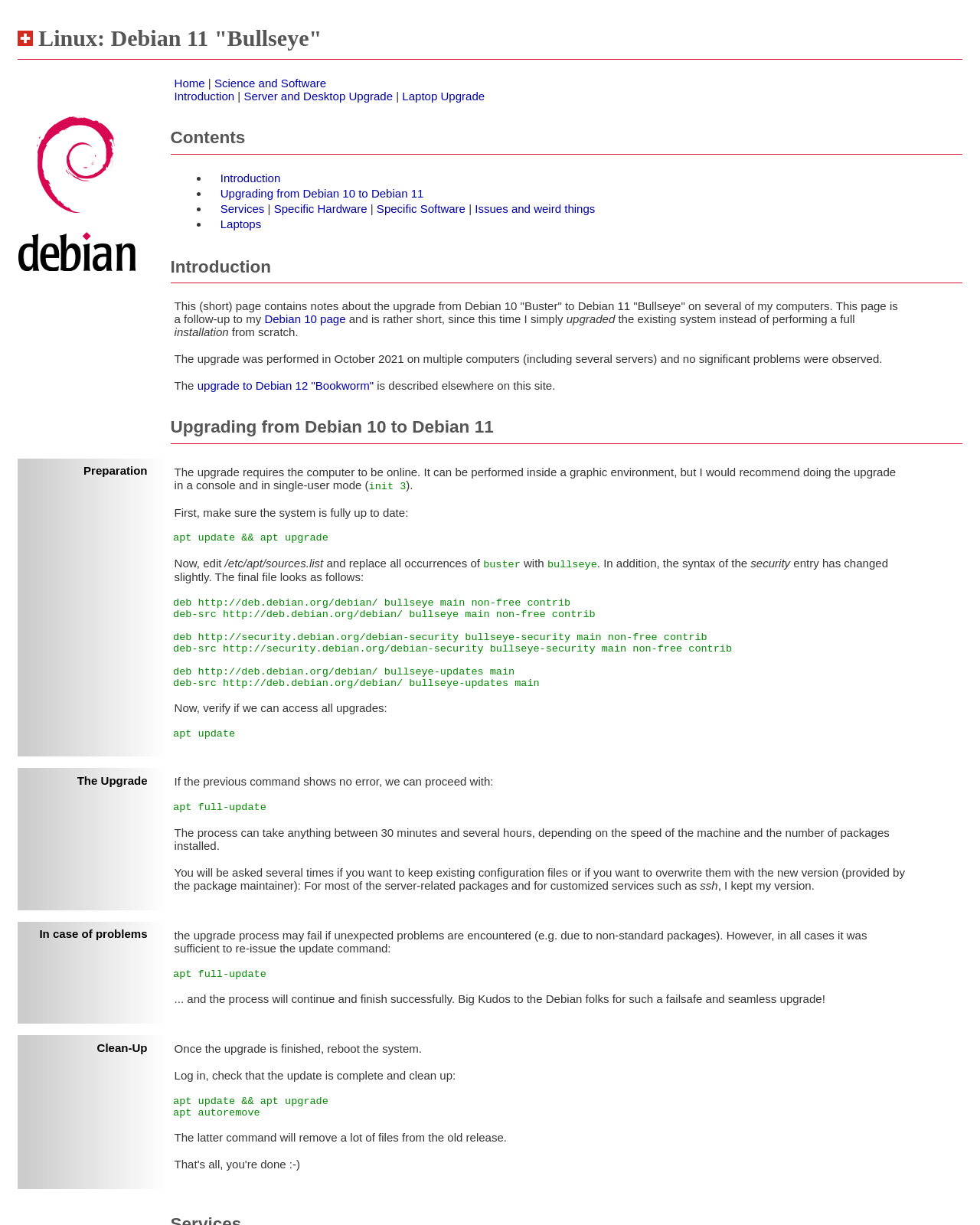Identify the bounding box for the element characterized by the following description: "Science and Software".

[0.219, 0.062, 0.333, 0.073]